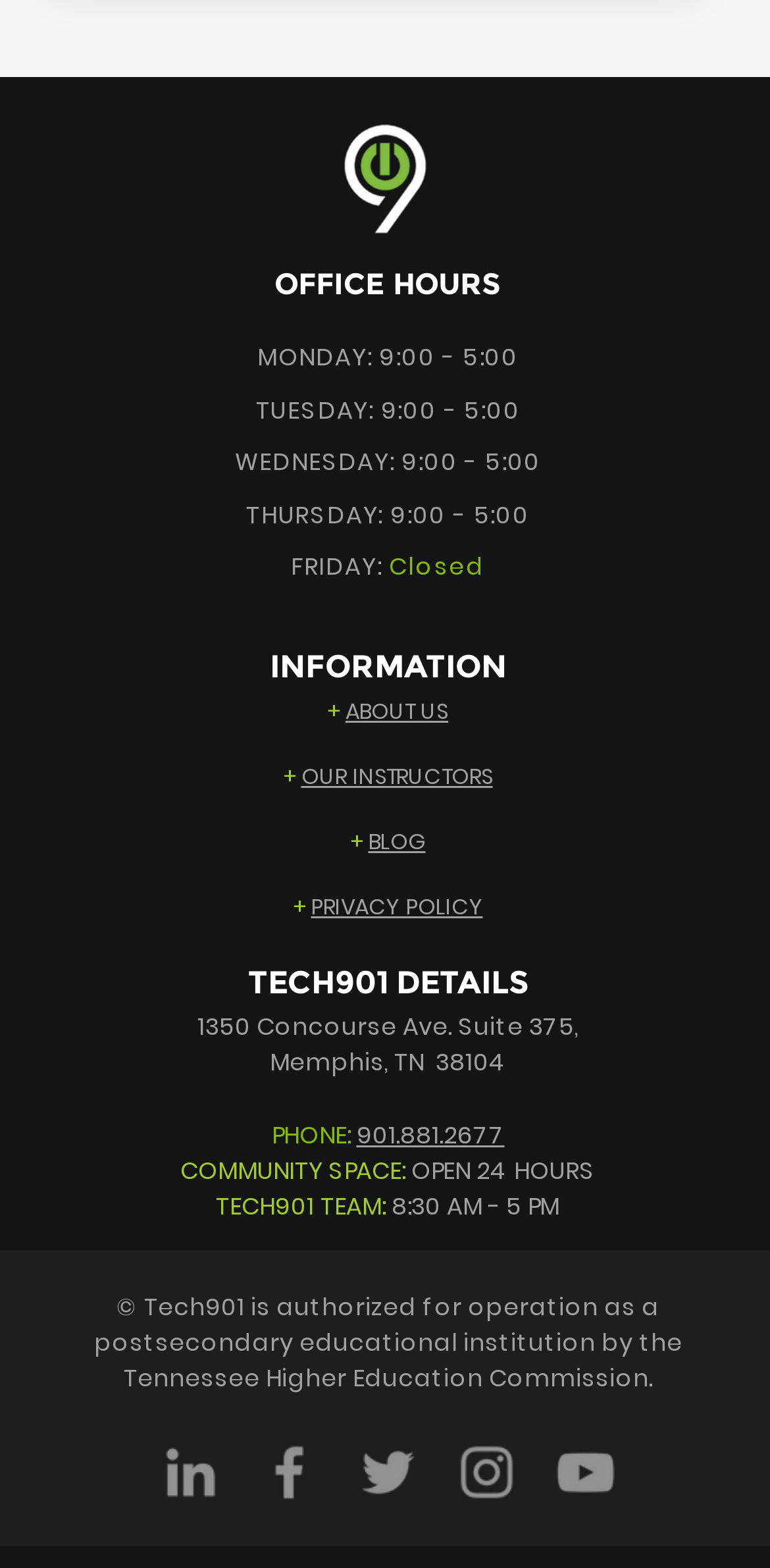What social media platforms are linked?
Answer with a single word or phrase by referring to the visual content.

Linkedin, Facebook, Twitter, Instagram, Youtube